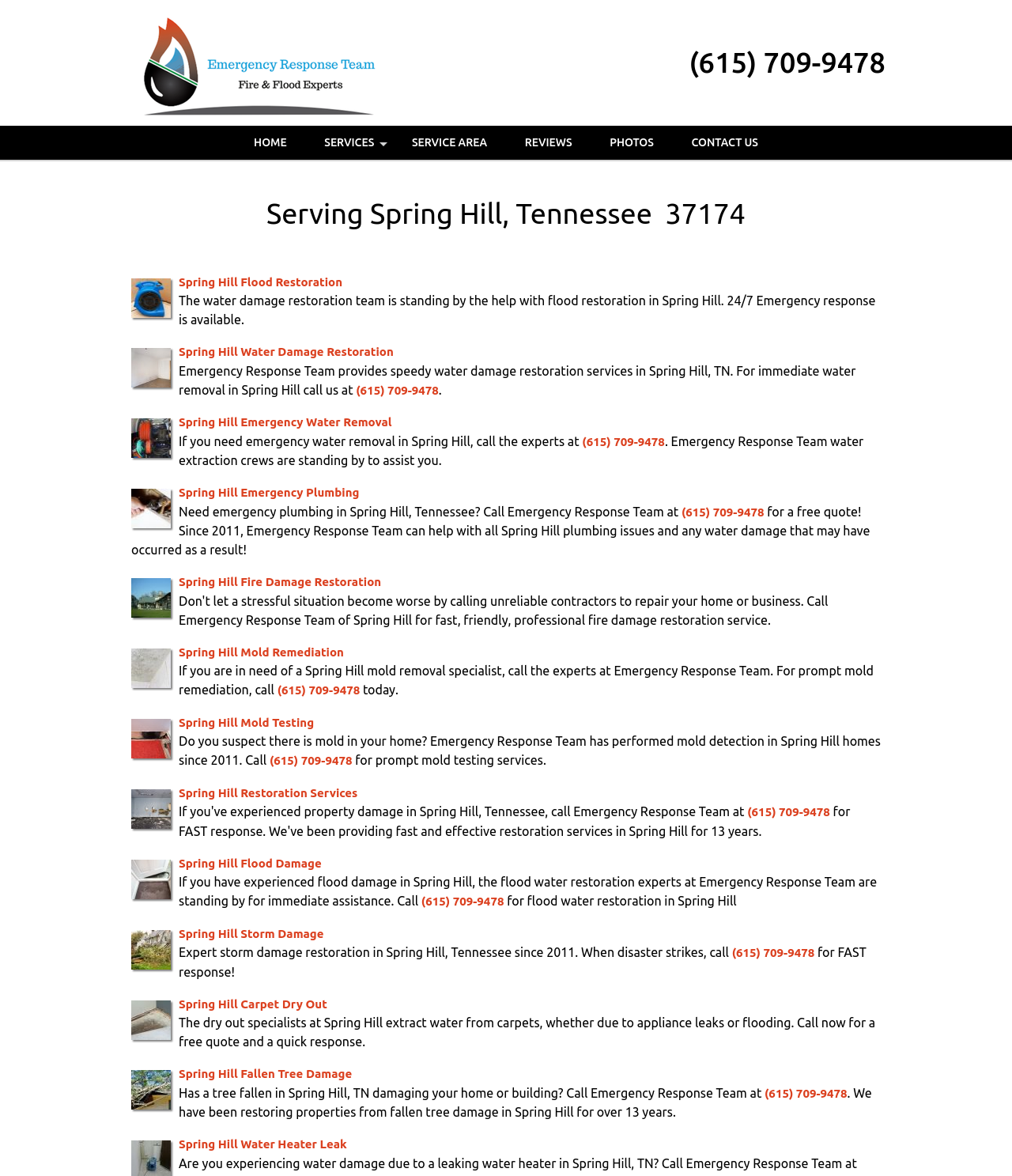Can you find the bounding box coordinates for the element that needs to be clicked to execute this instruction: "Check latest posts"? The coordinates should be given as four float numbers between 0 and 1, i.e., [left, top, right, bottom].

None